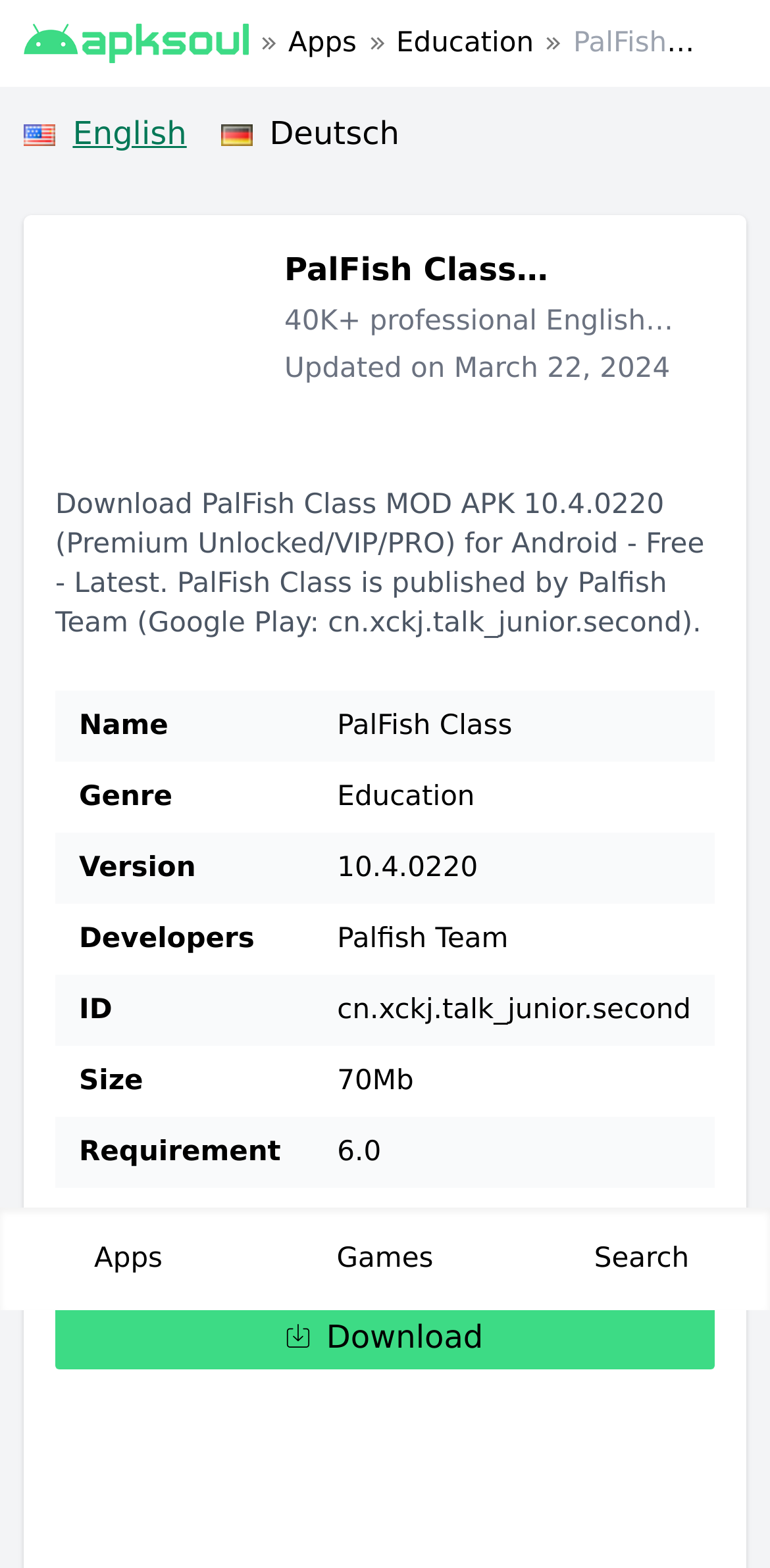How many downloads does the app have?
Please provide a comprehensive and detailed answer to the question.

The number of downloads can be found in the table section, where it is listed as '100,000+' under the 'Download' column.